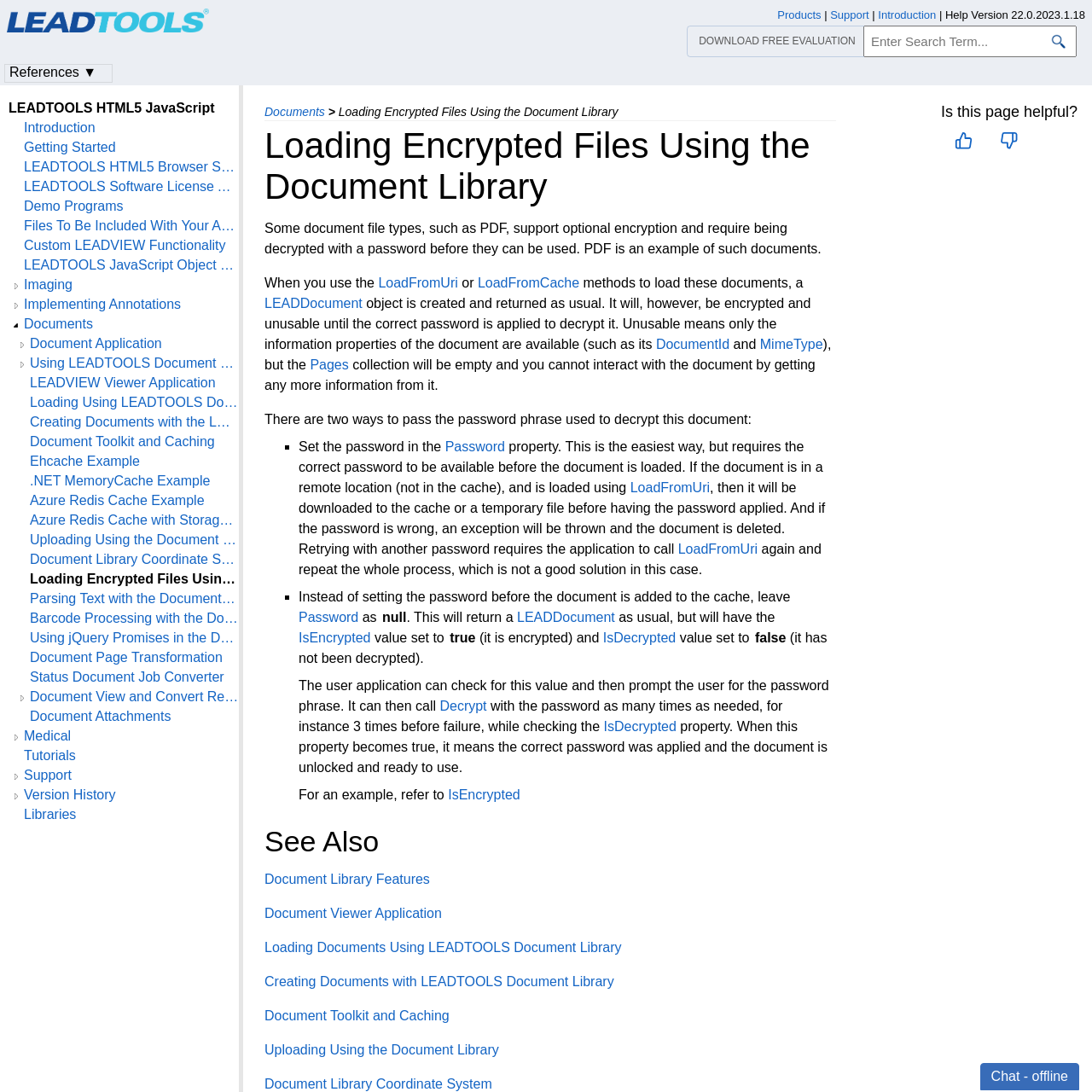Identify the bounding box coordinates of the section that should be clicked to achieve the task described: "Check if this page is helpful".

[0.862, 0.095, 0.987, 0.11]